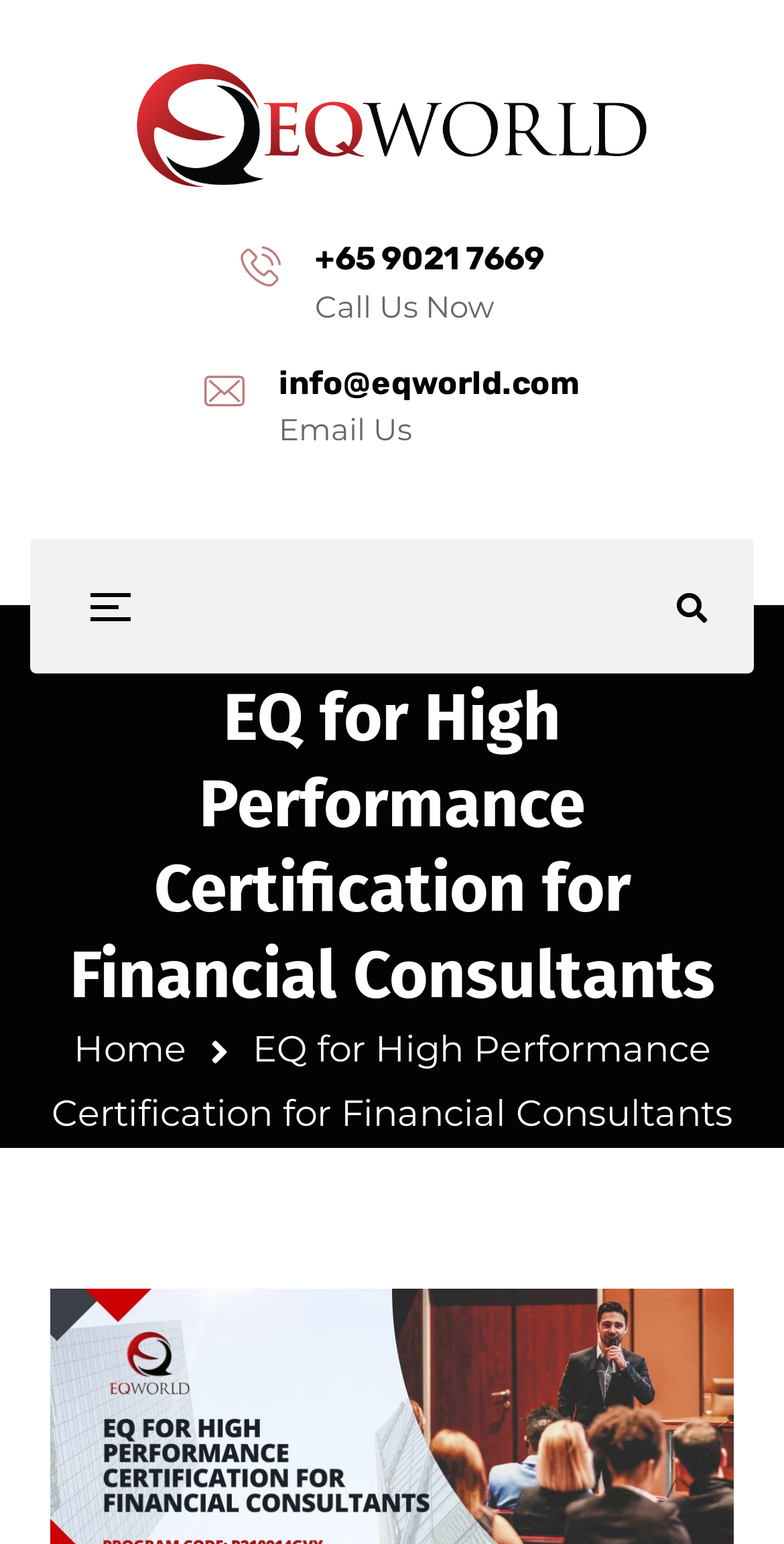Is there a home page link?
Please provide a comprehensive and detailed answer to the question.

I found a link element that says 'Home' which suggests that there is a home page link available.